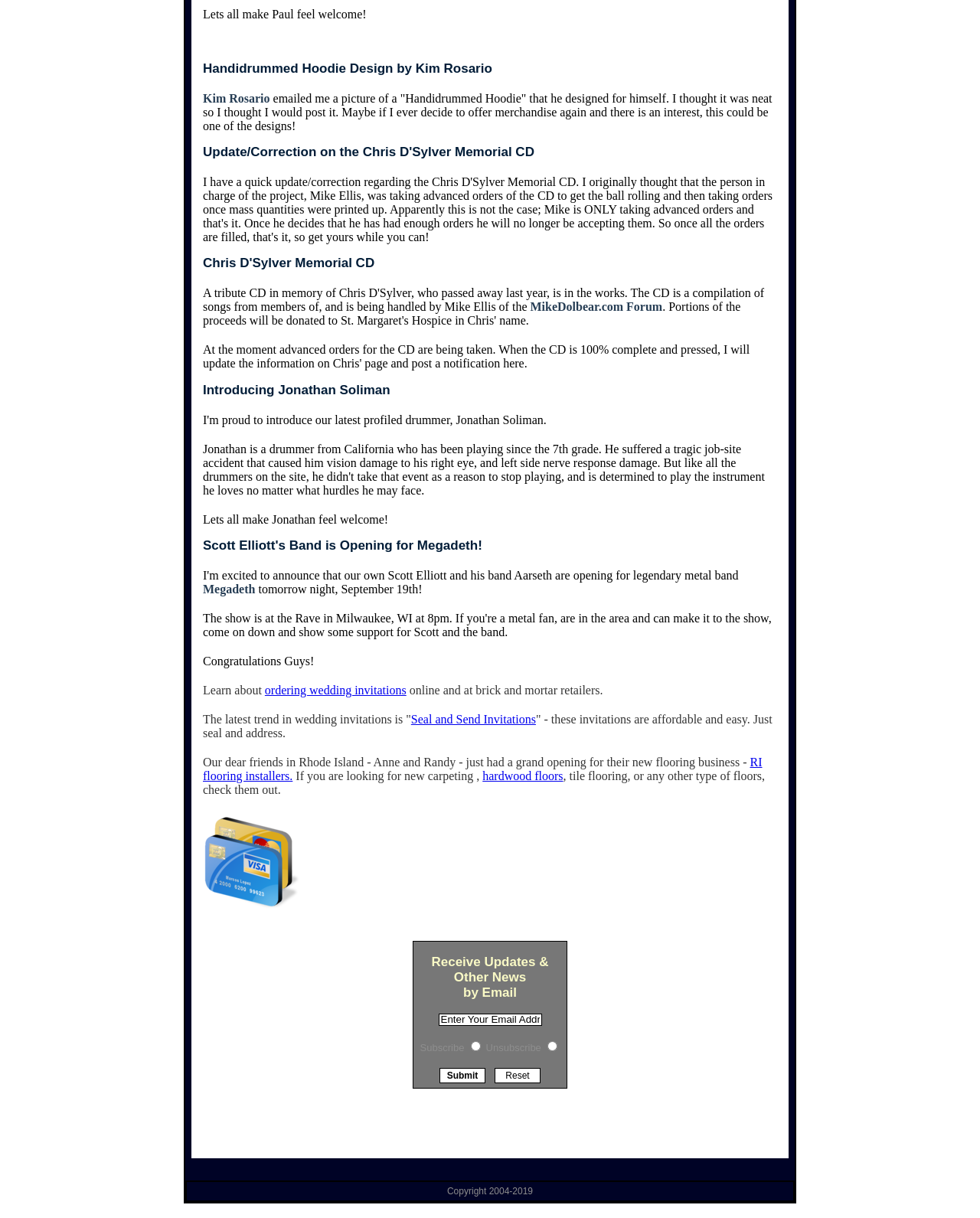Given the element description parent_node: Subscribe Unsubscribe value="Submit", predict the bounding box coordinates for the UI element in the webpage screenshot. The format should be (top-left x, top-left y, bottom-right x, bottom-right y), and the values should be between 0 and 1.

[0.448, 0.877, 0.495, 0.89]